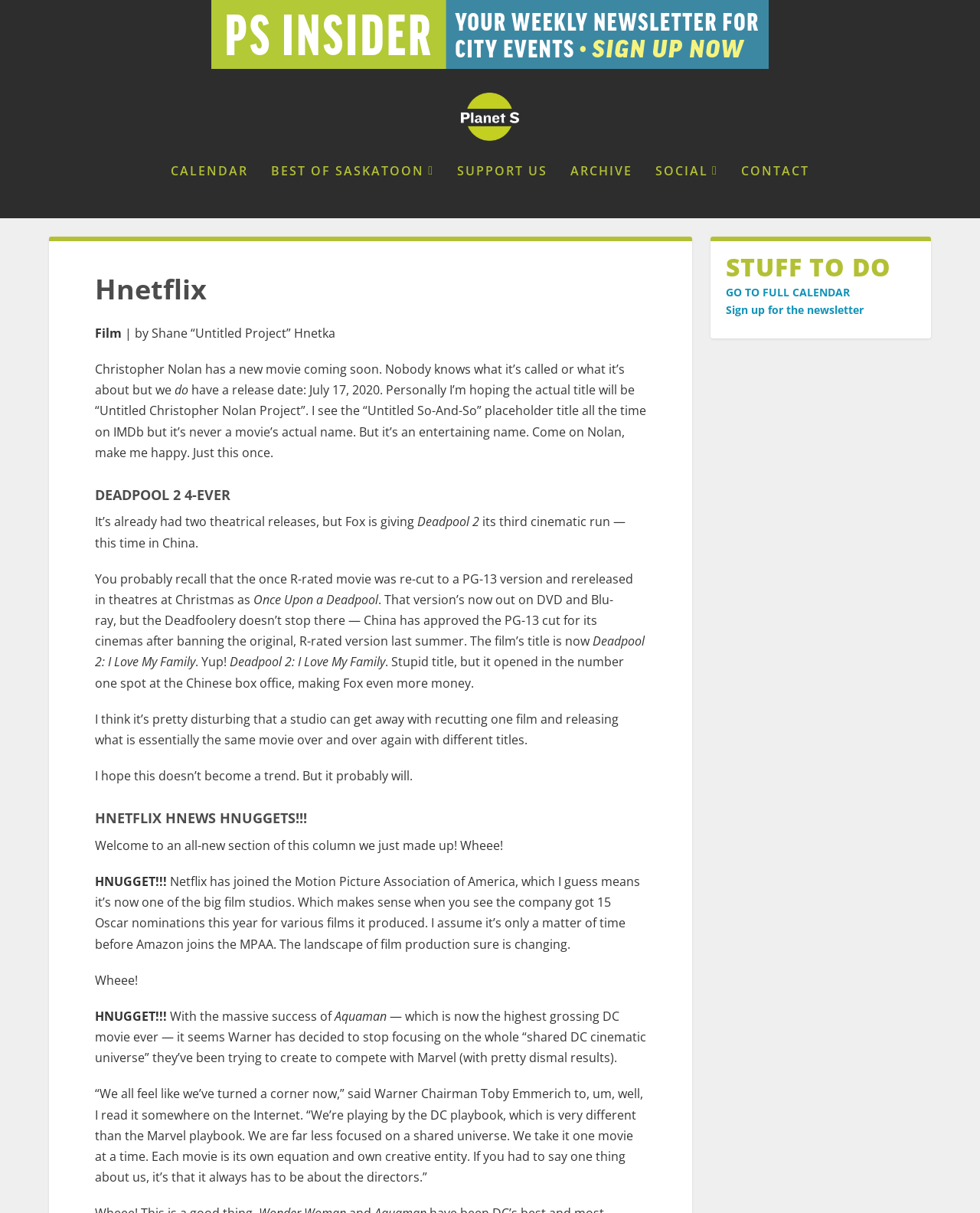From the webpage screenshot, predict the bounding box of the UI element that matches this description: "Best of Saskatoon".

[0.277, 0.136, 0.443, 0.18]